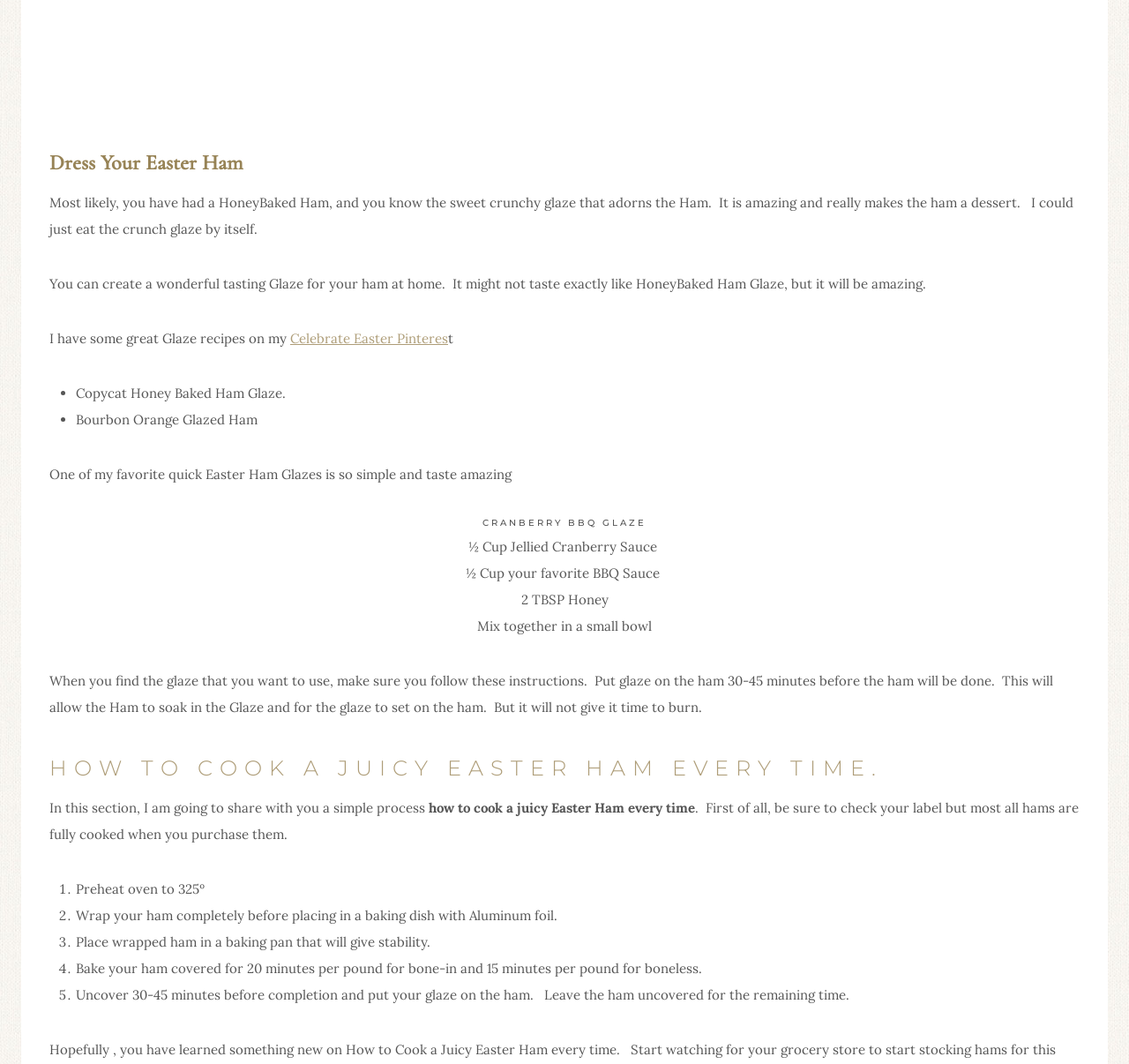What should you do 30-45 minutes before the ham is done?
Refer to the screenshot and answer in one word or phrase.

Put glaze on the ham